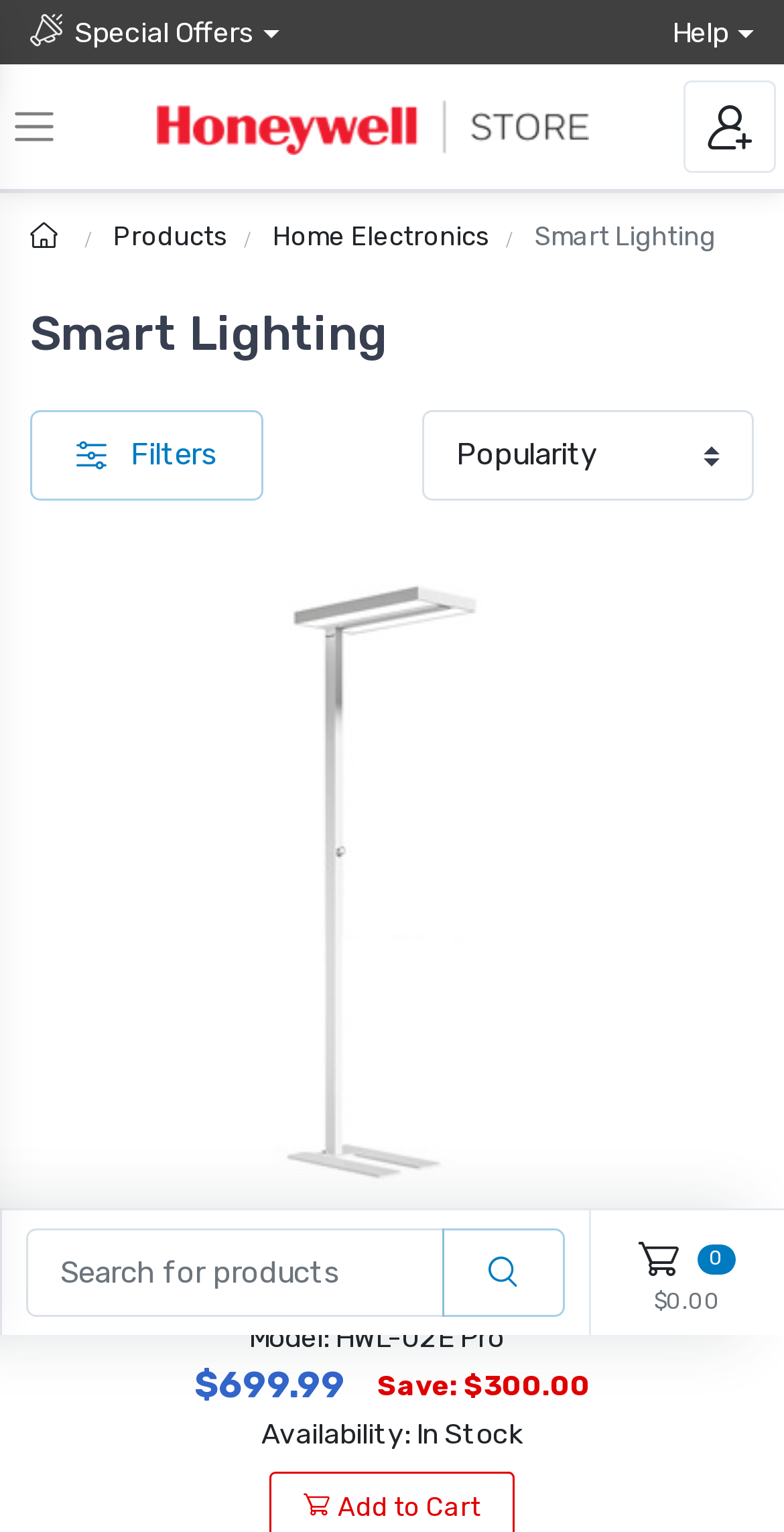Locate the bounding box coordinates of the element's region that should be clicked to carry out the following instruction: "Search for products". The coordinates need to be four float numbers between 0 and 1, i.e., [left, top, right, bottom].

[0.033, 0.801, 0.565, 0.86]